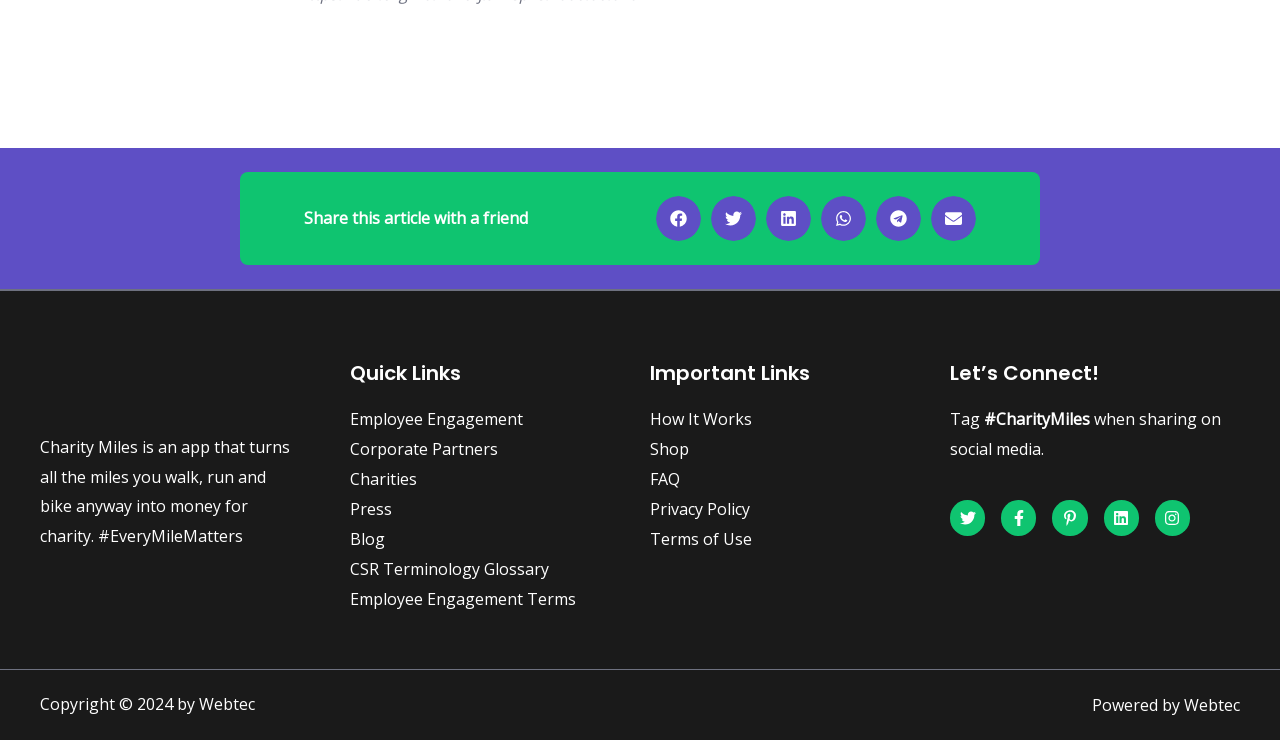Identify the bounding box coordinates for the region of the element that should be clicked to carry out the instruction: "Visit Charity Miles on Twitter". The bounding box coordinates should be four float numbers between 0 and 1, i.e., [left, top, right, bottom].

[0.742, 0.676, 0.77, 0.724]